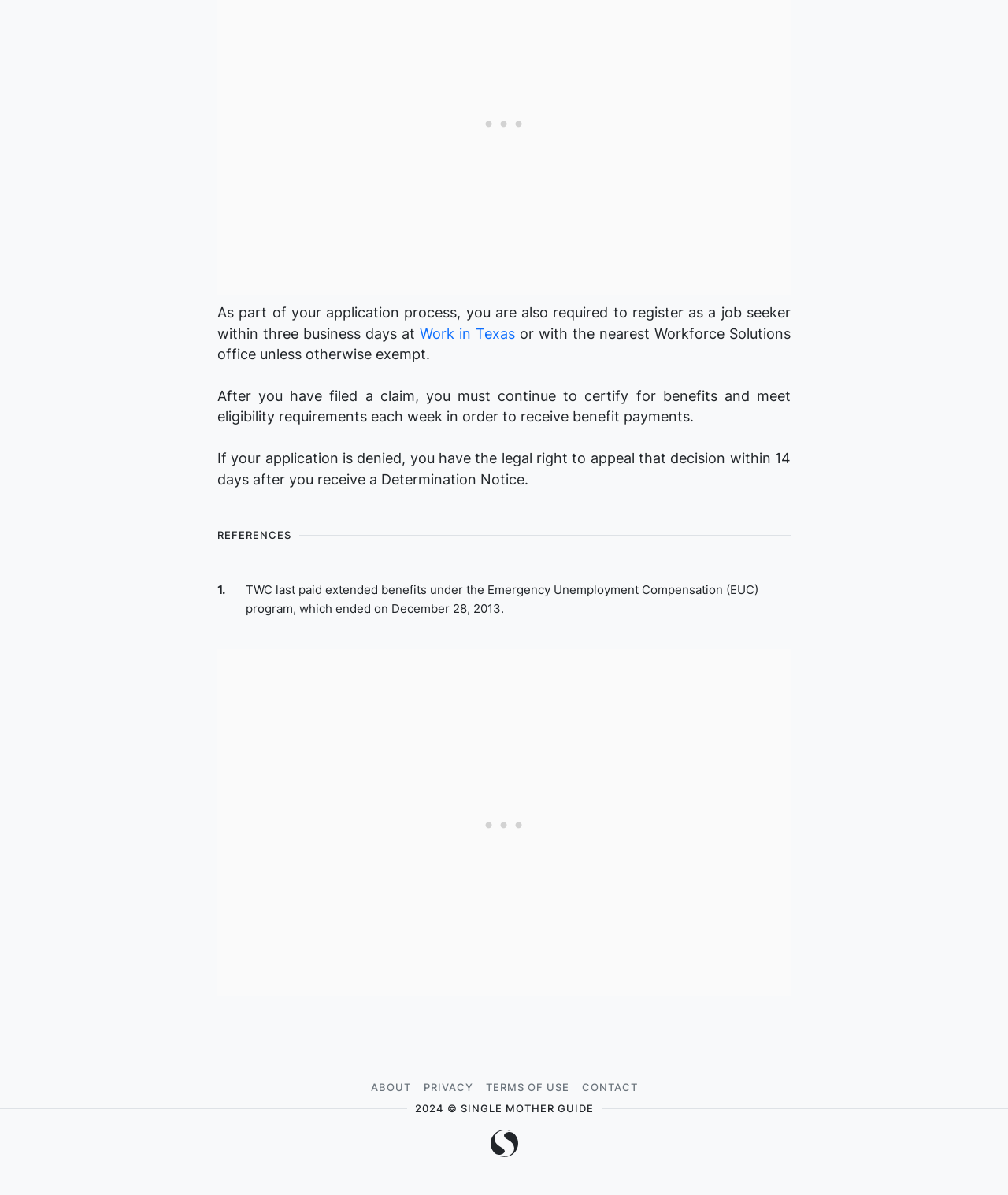Predict the bounding box of the UI element based on this description: "Contact".

[0.571, 0.899, 0.639, 0.922]